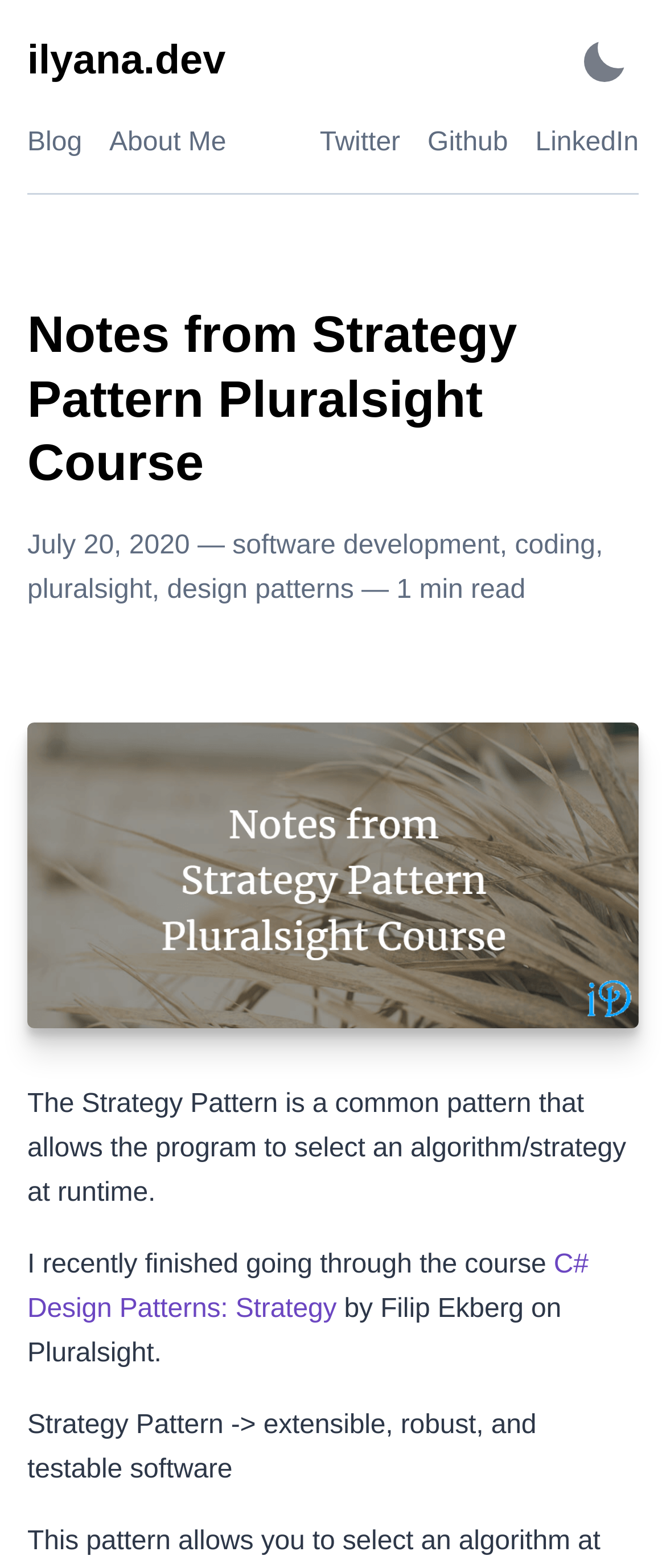Identify the bounding box coordinates necessary to click and complete the given instruction: "go back to home".

[0.041, 0.017, 0.339, 0.06]